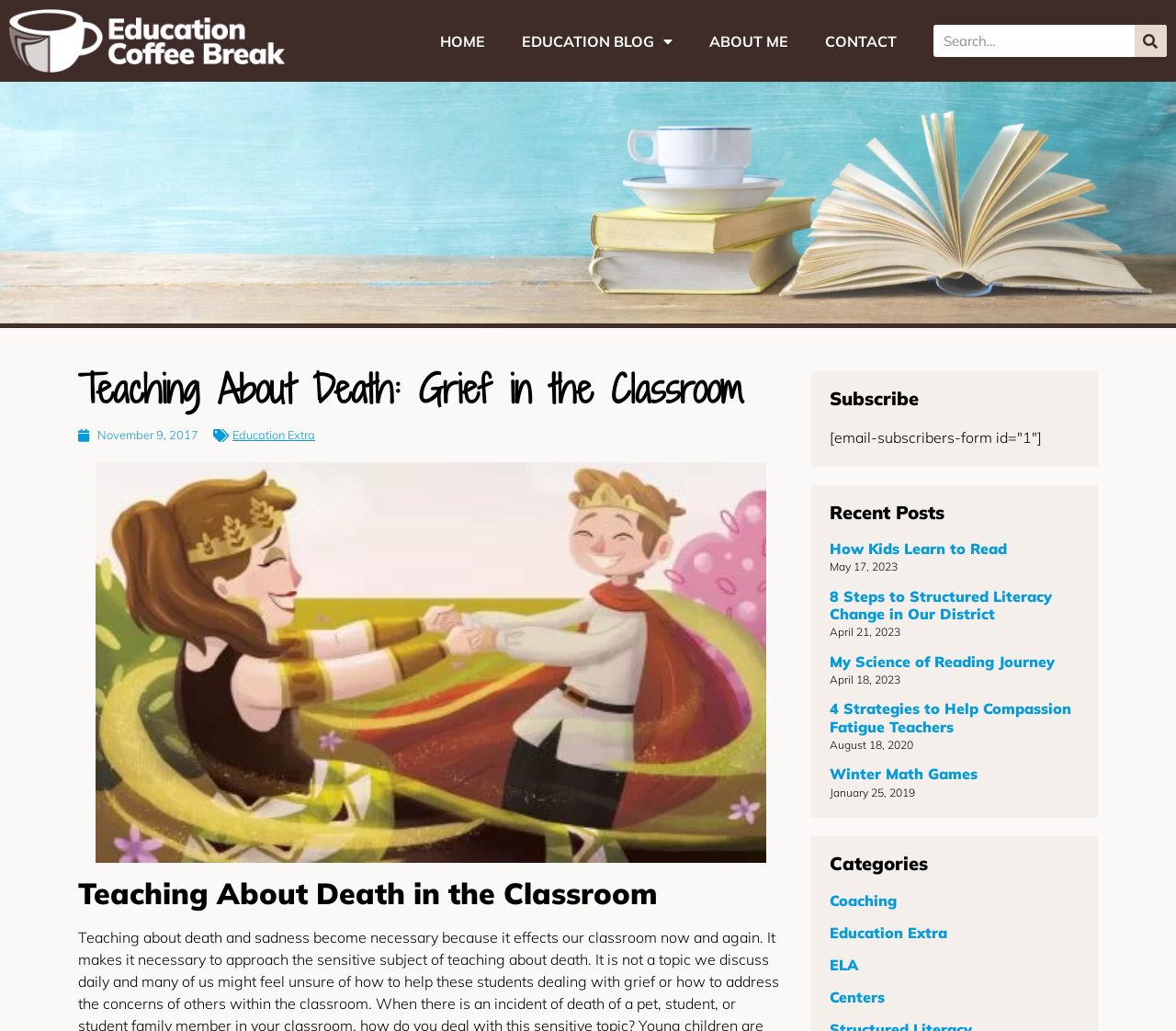Locate the bounding box coordinates of the area to click to fulfill this instruction: "Search for something". The bounding box should be presented as four float numbers between 0 and 1, in the order [left, top, right, bottom].

[0.793, 0.024, 0.992, 0.055]